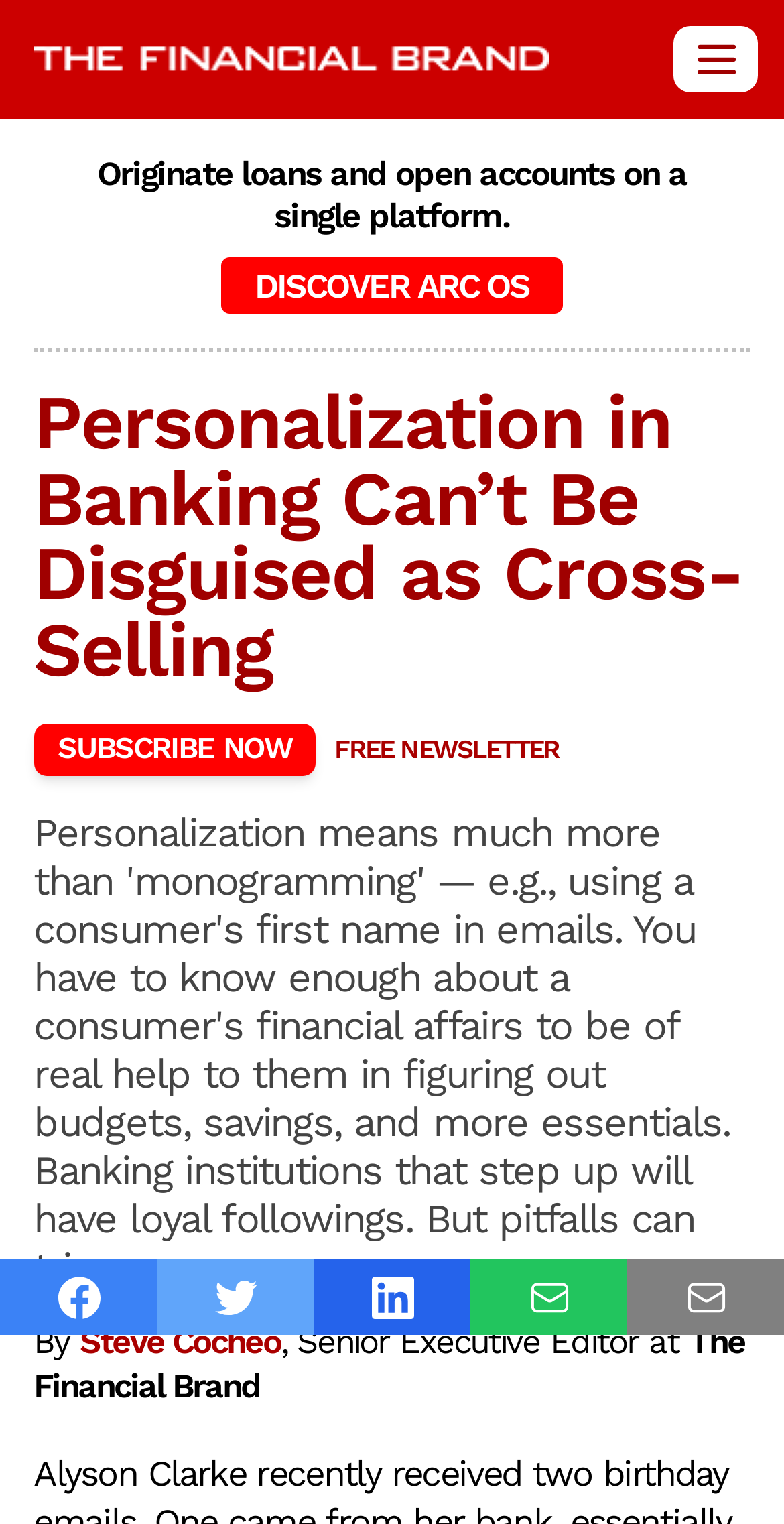Answer the following query with a single word or phrase:
Who is the author of the article?

Steve Cocheo